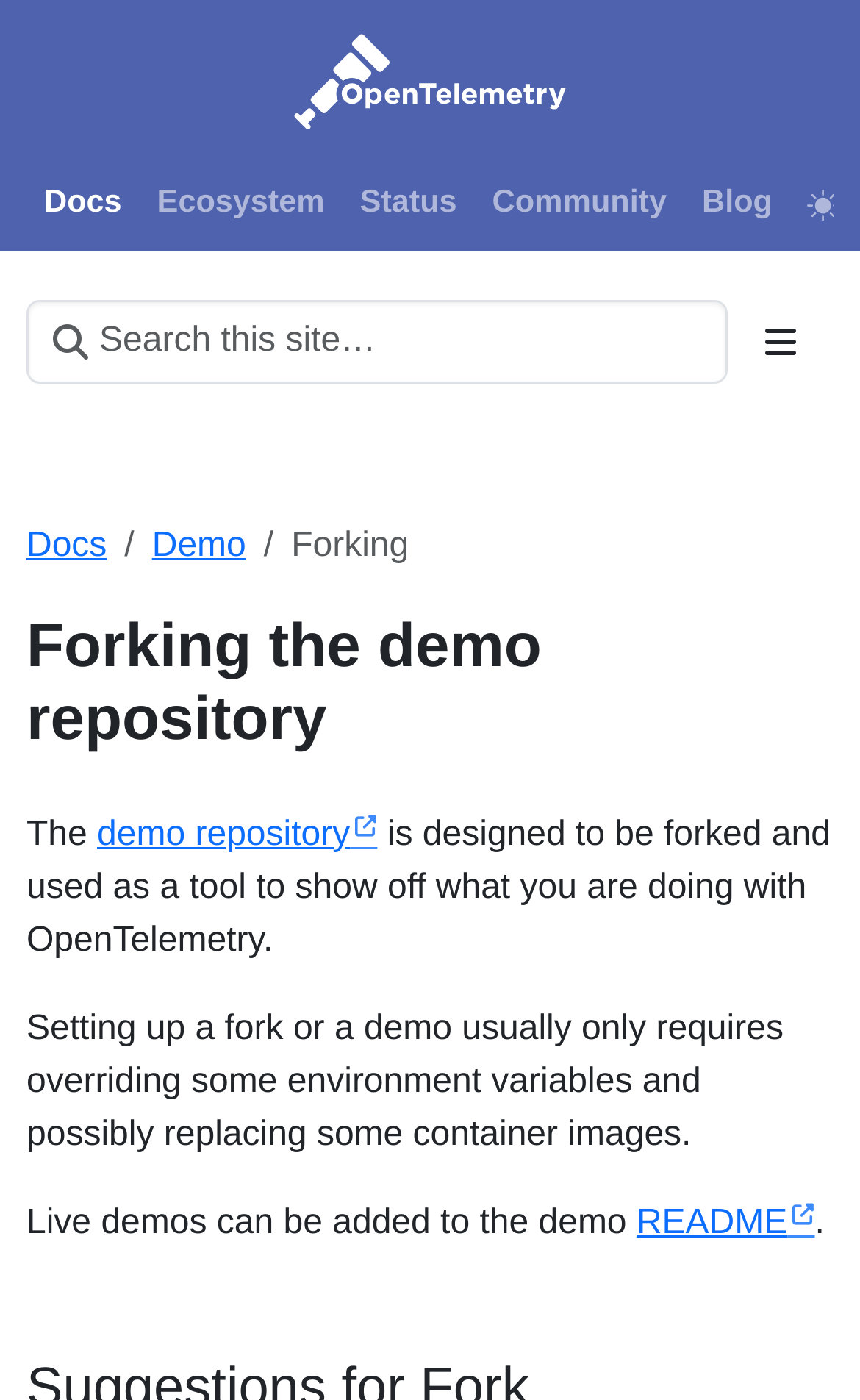Show the bounding box coordinates of the region that should be clicked to follow the instruction: "View README."

[0.74, 0.86, 0.947, 0.887]